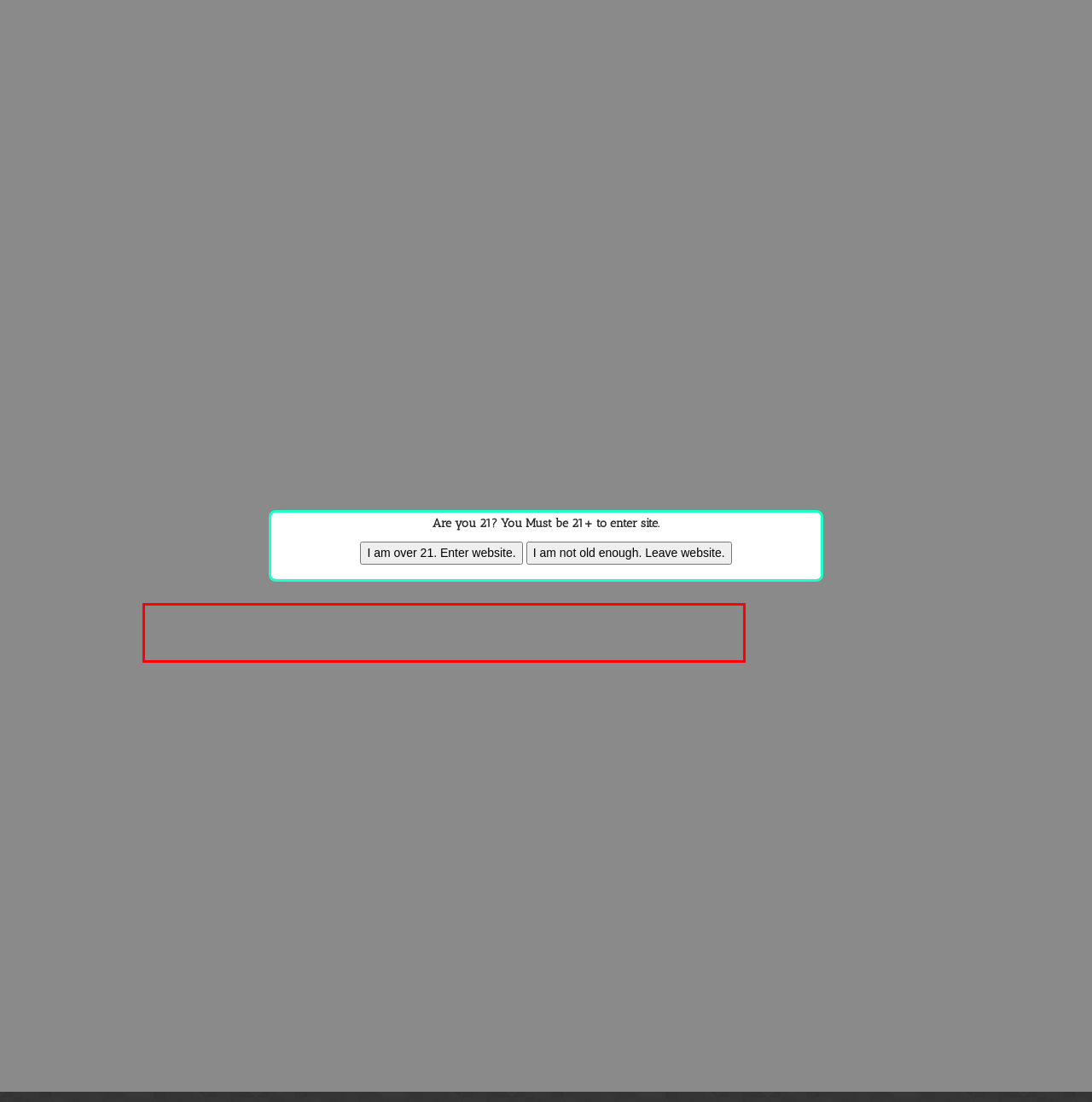Within the screenshot of the webpage, there is a red rectangle. Please recognize and generate the text content inside this red bounding box.

“My name is Tony Axelson, I am a 76 year old retired veteran and railroad engineer, and I use Deep Green. I began using it to keep my blood sugar under control. I was using Metformin, but I also have […]